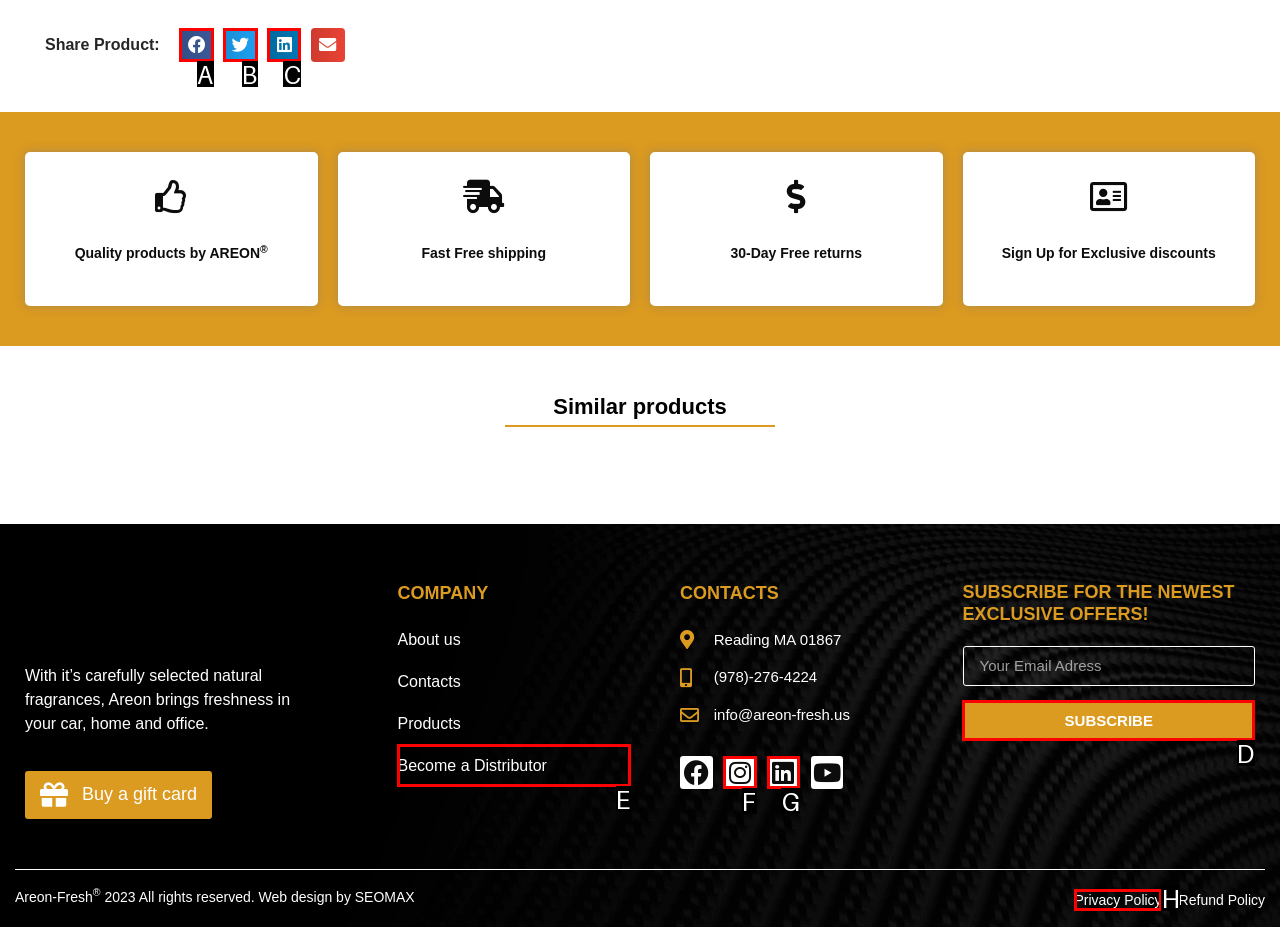Tell me the correct option to click for this task: Subscribe for exclusive offers
Write down the option's letter from the given choices.

D